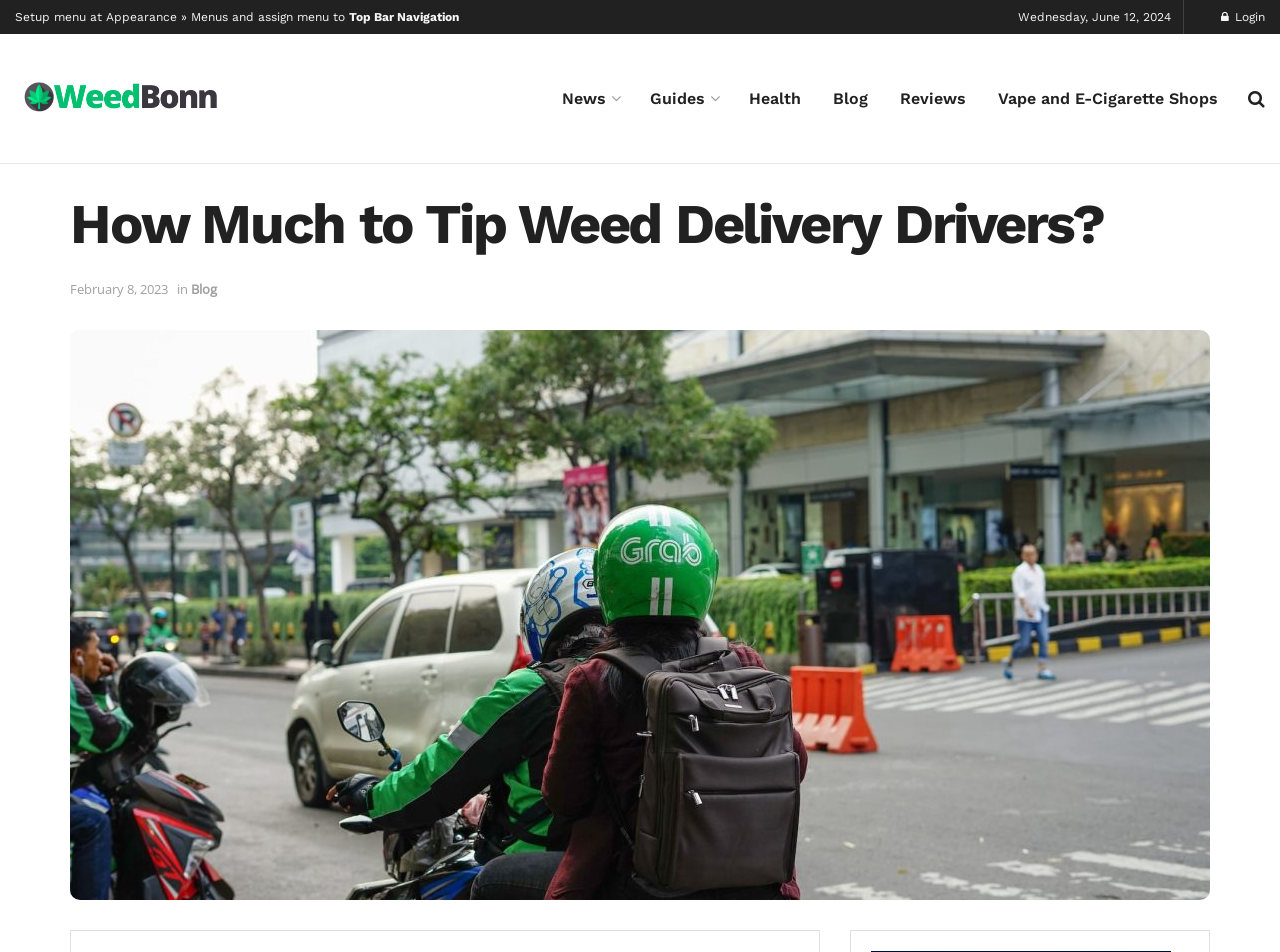Highlight the bounding box coordinates of the region I should click on to meet the following instruction: "Click the login button".

[0.954, 0.0, 0.988, 0.036]